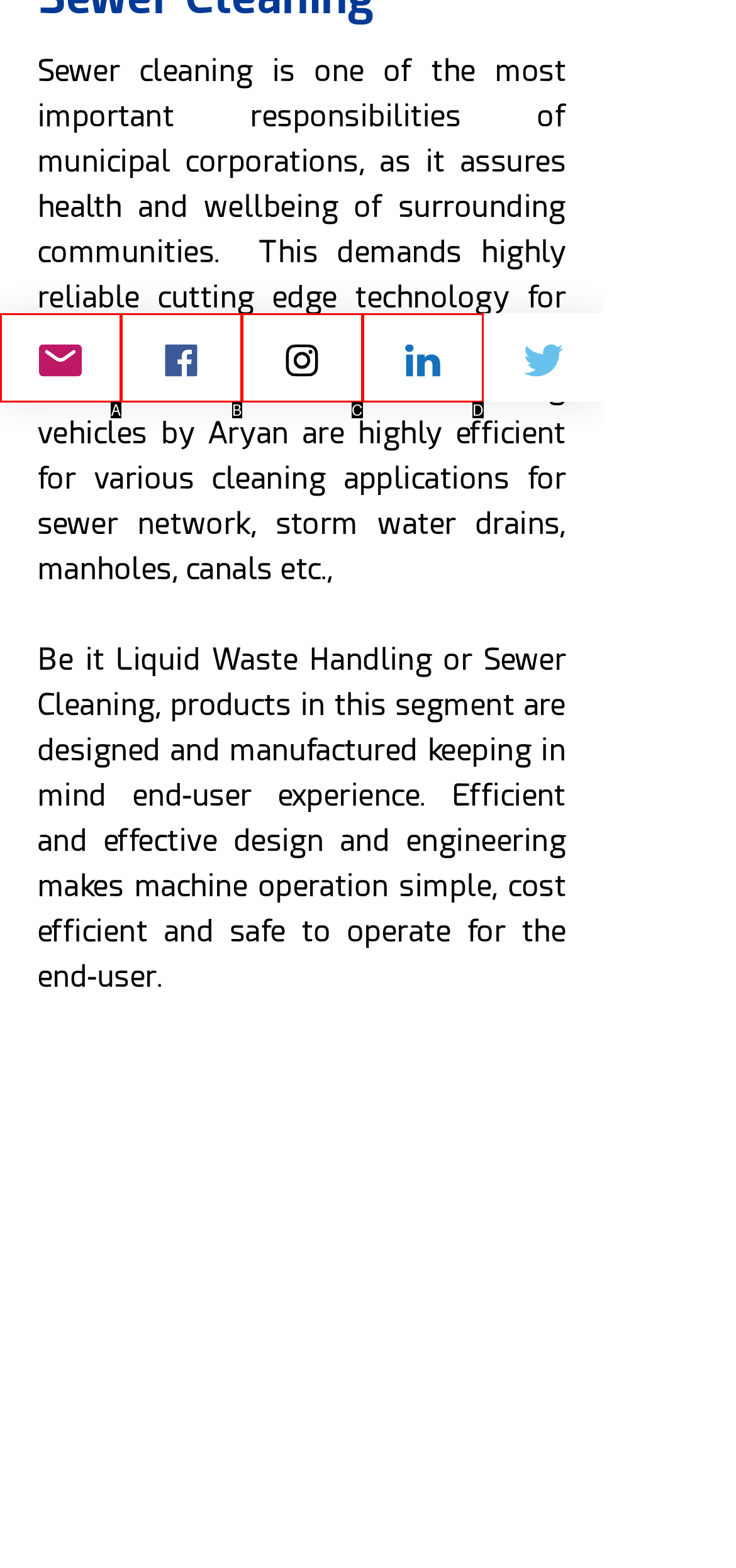Match the element description: Instagram to the correct HTML element. Answer with the letter of the selected option.

C